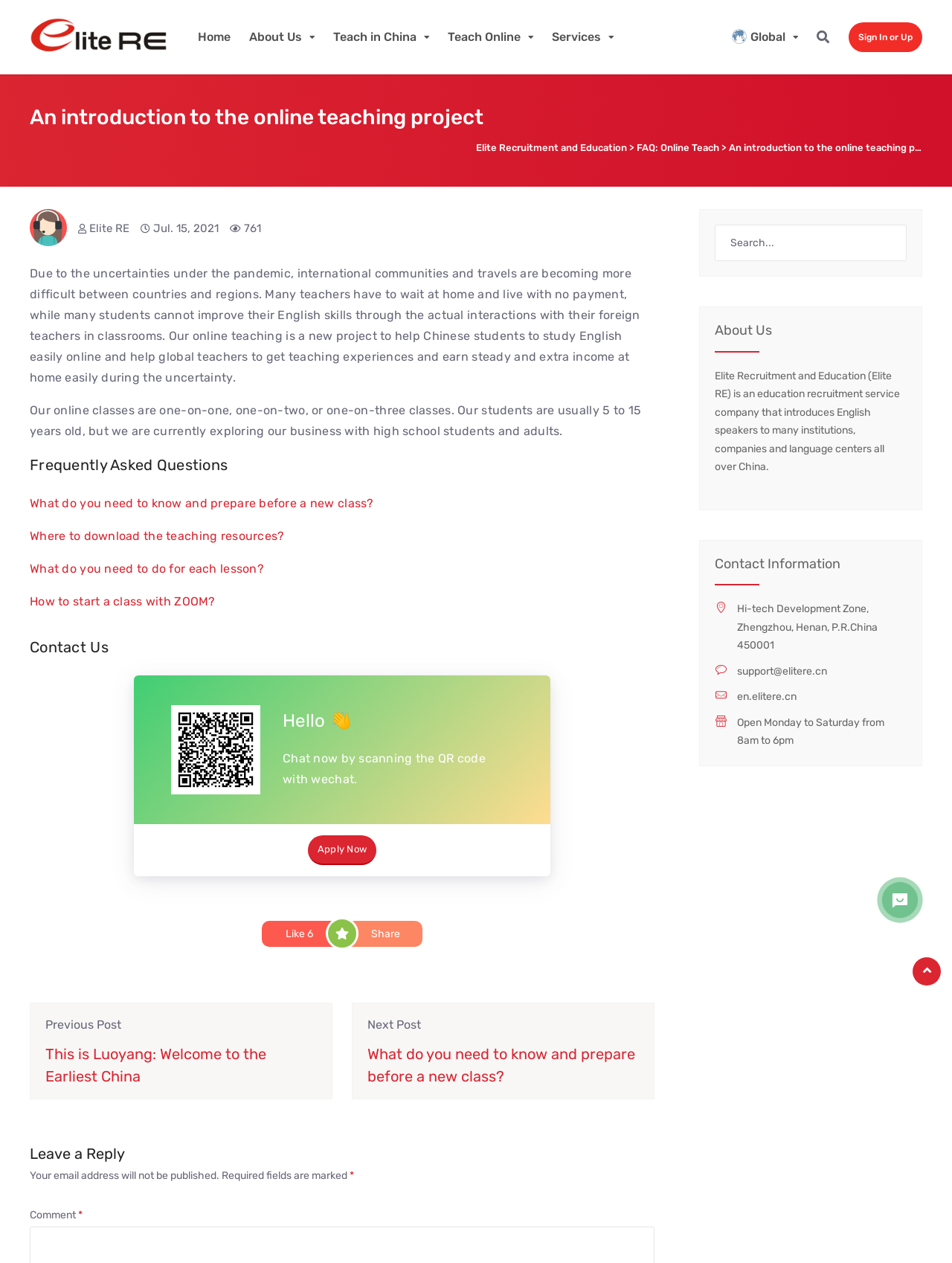From the webpage screenshot, identify the region described by alt="Elite Recruitment and Education". Provide the bounding box coordinates as (top-left x, top-left y, bottom-right x, bottom-right y), with each value being a floating point number between 0 and 1.

[0.031, 0.0, 0.177, 0.059]